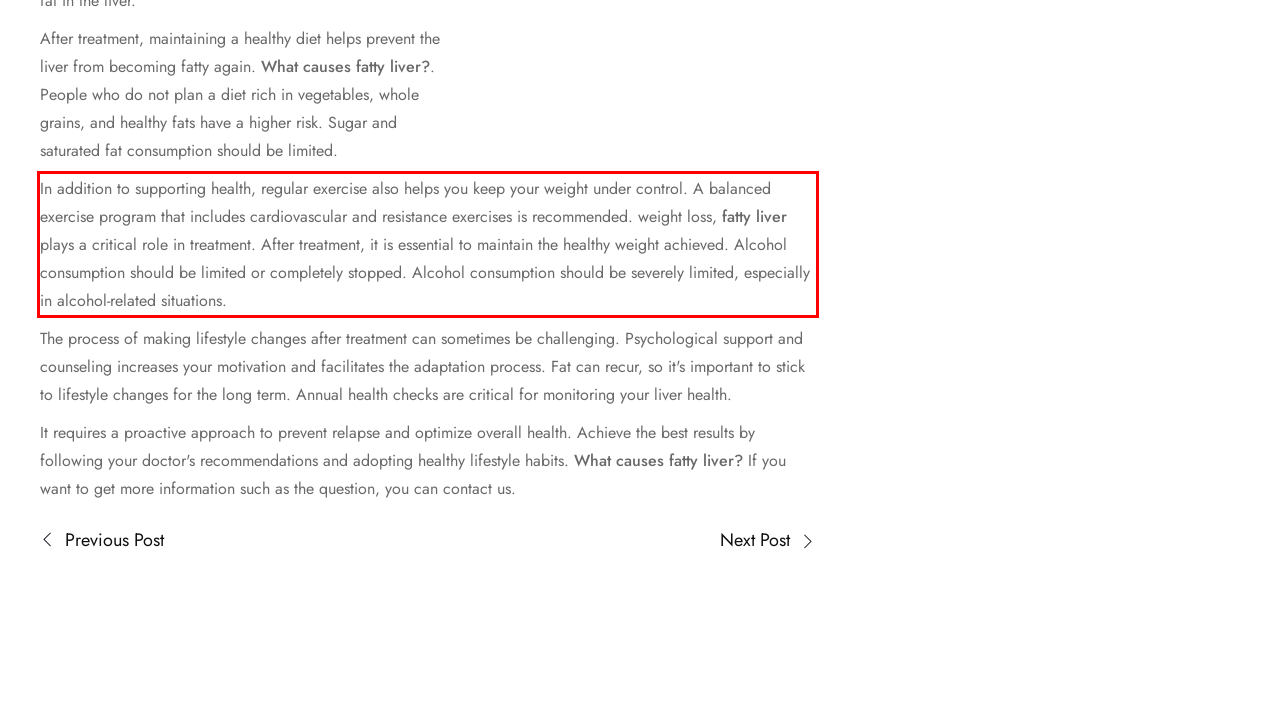Identify the text inside the red bounding box on the provided webpage screenshot by performing OCR.

In addition to supporting health, regular exercise also helps you keep your weight under control. A balanced exercise program that includes cardiovascular and resistance exercises is recommended. weight loss, fatty liver plays a critical role in treatment. After treatment, it is essential to maintain the healthy weight achieved. Alcohol consumption should be limited or completely stopped. Alcohol consumption should be severely limited, especially in alcohol-related situations.